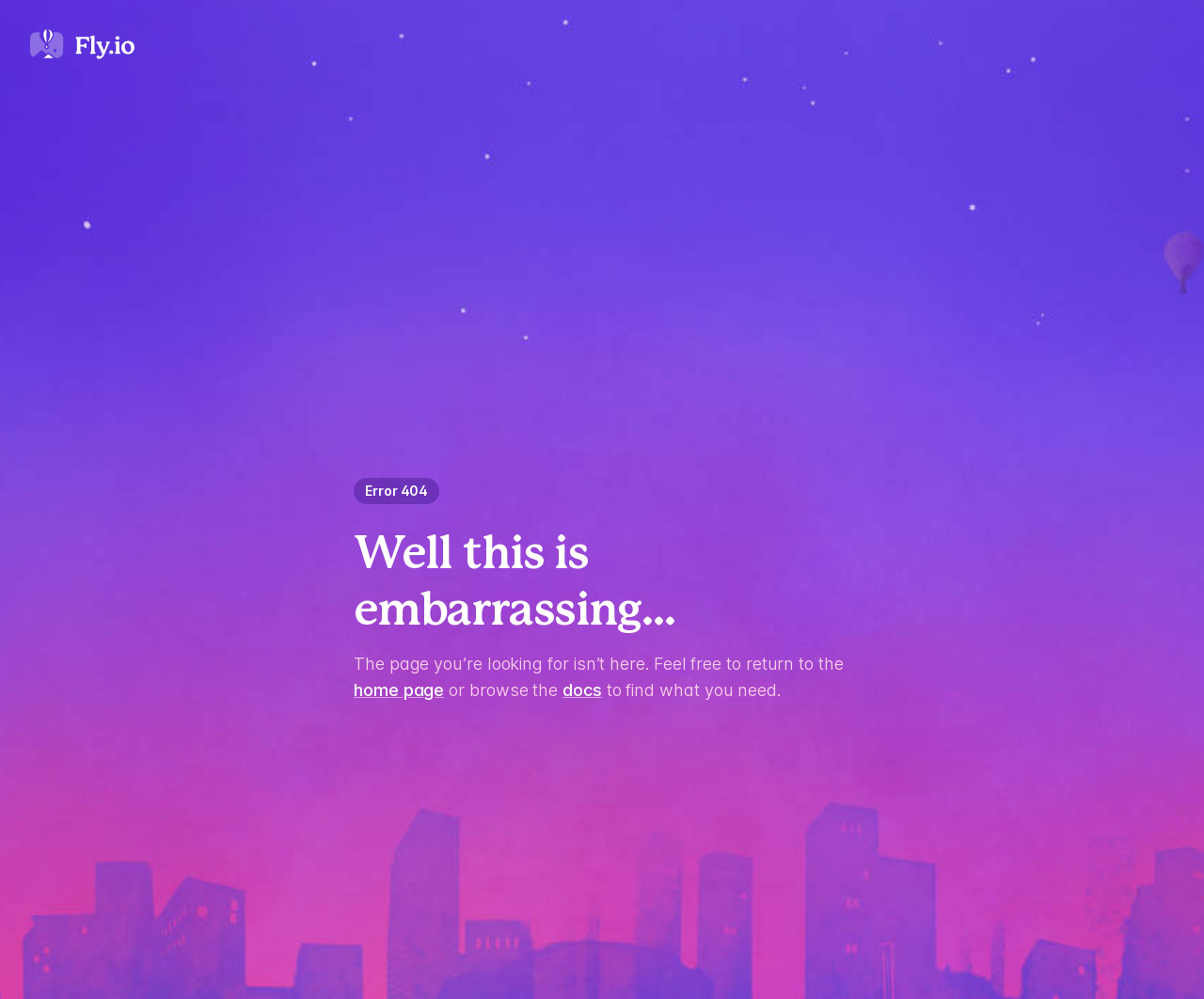What is the second option to find what you need?
Please provide a single word or phrase based on the screenshot.

docs